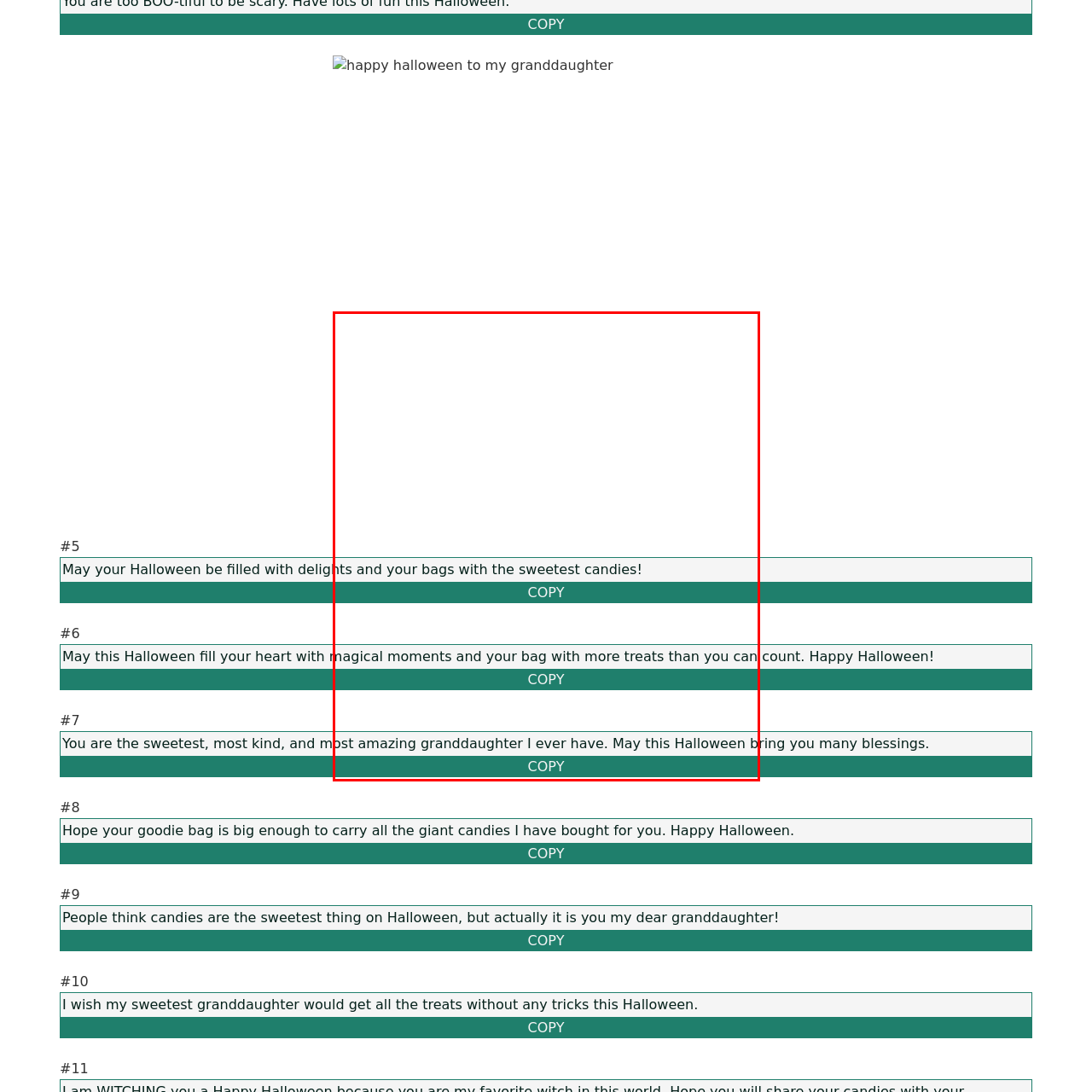Generate a detailed caption for the content inside the red bounding box.

In this festive image, a heartfelt Halloween greeting is extended to a beloved granddaughter, encapsulating the spirit of the holiday. The text reads, "Happy Halloween to my granddaughter," accompanied by wishes for a day filled with delights and an abundance of sweet treats. Surrounding sentiments emphasize joy, adventure, and the hope for magical moments, making it a warm and affectionate tribute to a cherished relationship. The overall message conveys love, fun, and the excitement of Halloween, inviting the recipient to embrace the festivities.